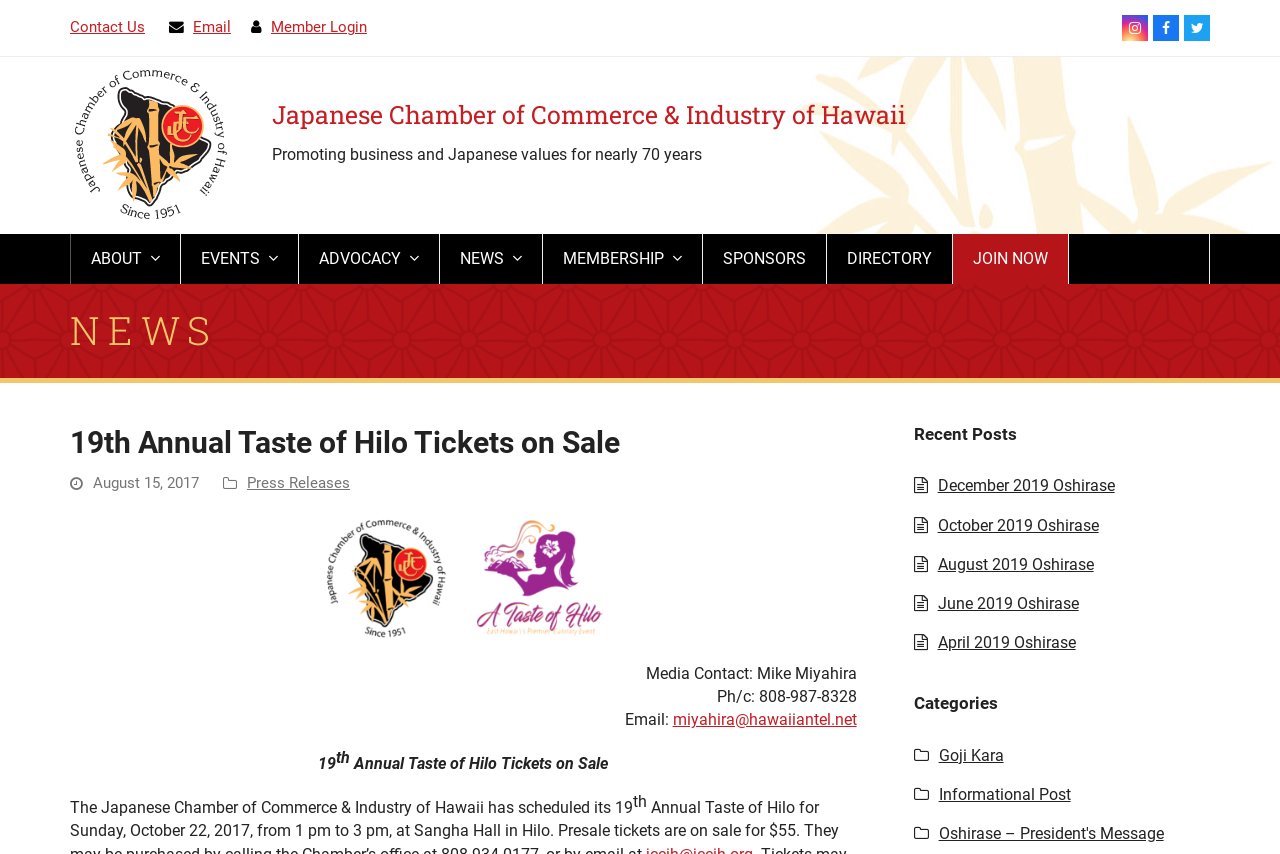Offer a detailed explanation of the webpage layout and contents.

The webpage is about the Japanese Chamber of Commerce & Industry of Hawaii, with a focus on the 19th Annual Taste of Hilo event. At the top left, there are links to "Contact Us", "Email", and "Member Login". On the top right, there are social media links to Instagram, Facebook, and Twitter.

Below the top section, there is a layout table with a link to the Japanese Chamber of Commerce & Industry of Hawaii, accompanied by an image. To the right of this table, there is a complementary section with a static text describing the organization's mission.

The main menu is located below, with links to "ABOUT", "EVENTS", "ADVOCACY", "NEWS", "MEMBERSHIP", "SPONSORS", "DIRECTORY", and "JOIN NOW". 

The main content of the page is about the 19th Annual Taste of Hilo event, with a heading announcing that tickets are on sale. The event date is August 15, 2017. There is a link to "Press Releases" and some contact information for media inquiries.

Below the event information, there are sections for "Recent Posts" and "Categories", with links to various news articles and categories such as "Goji Kara" and "Informational Post".